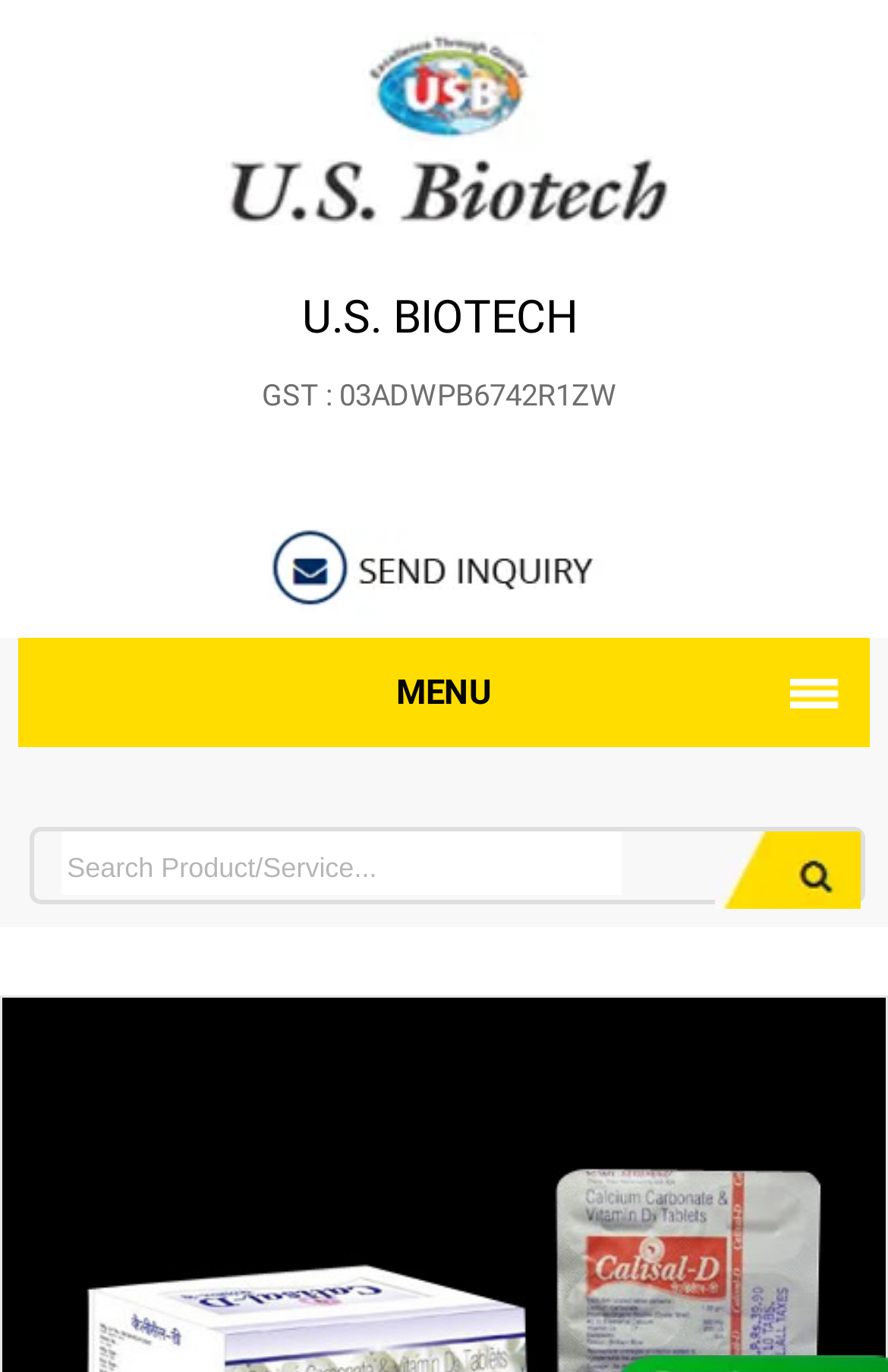Given the description "U.S. BIOTECHGST : 03ADWPB6742R1ZW", determine the bounding box of the corresponding UI element.

[0.285, 0.211, 0.705, 0.304]